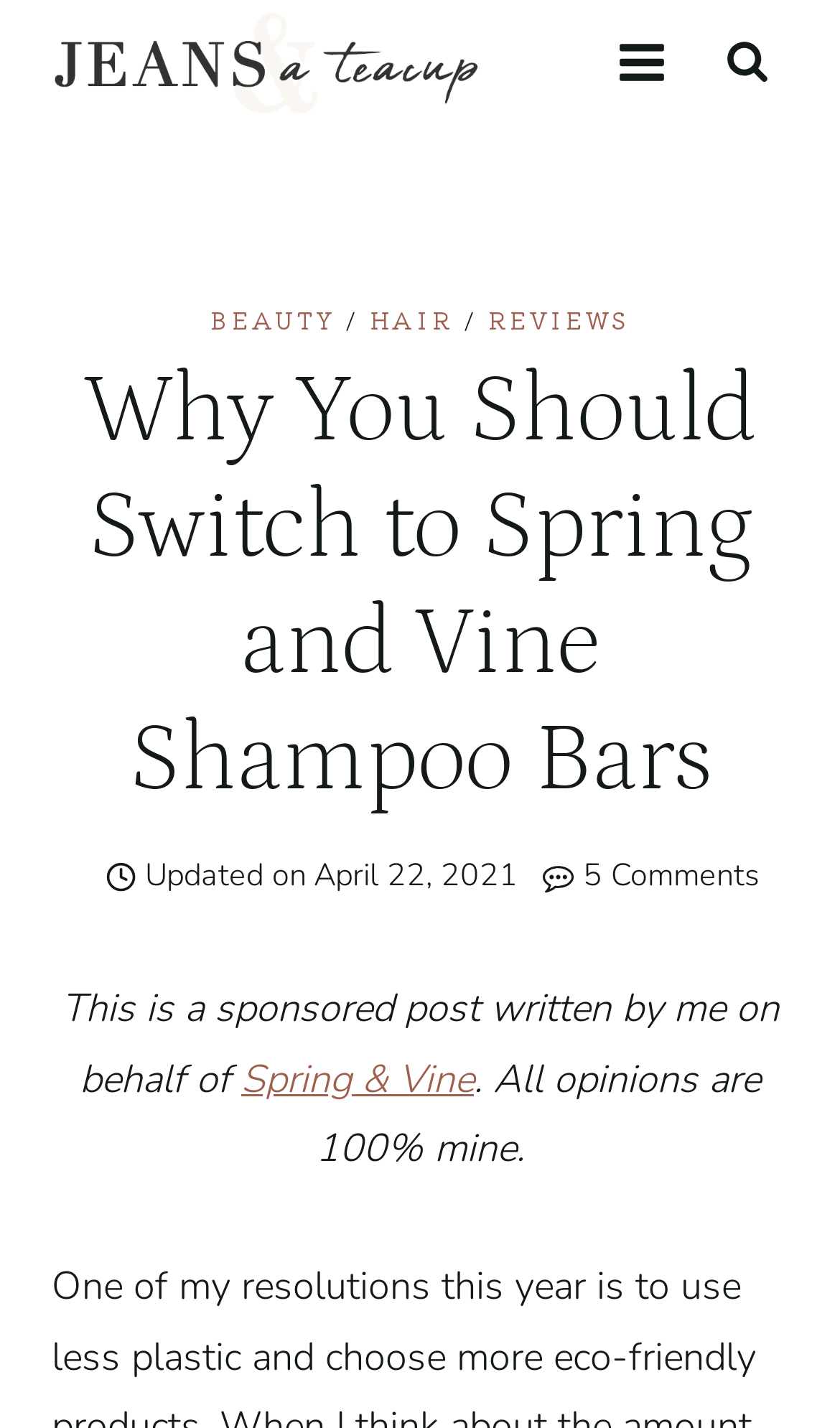Use a single word or phrase to answer the following:
What is the name of the brand mentioned in the article?

Spring & Vine